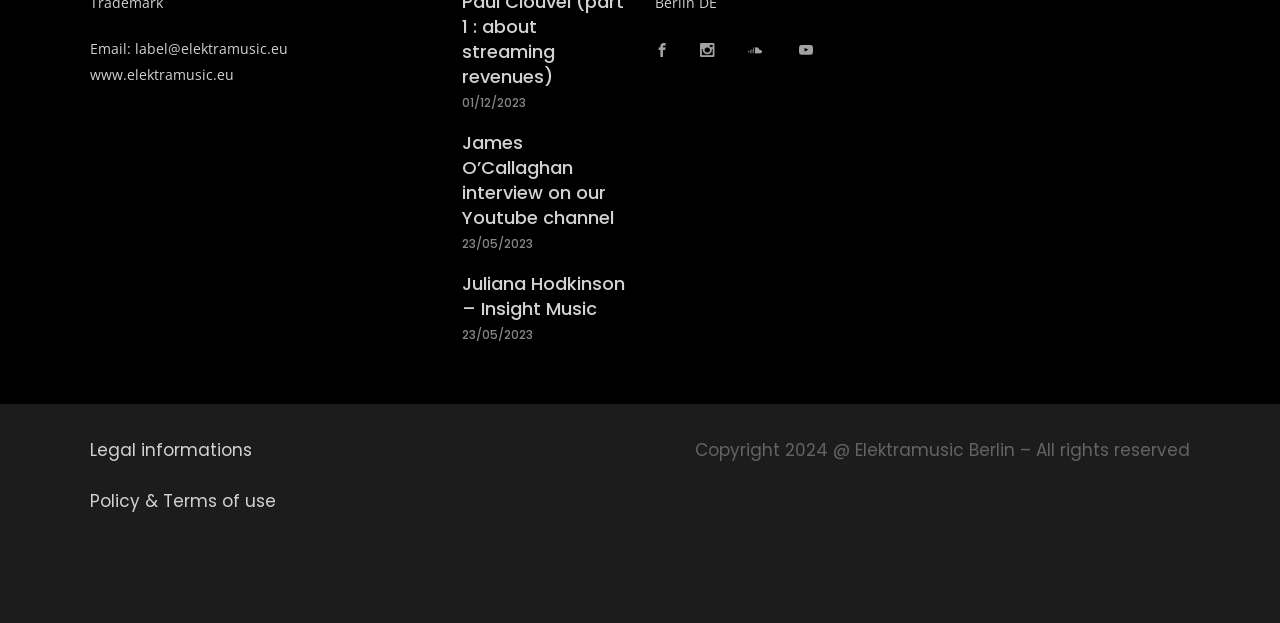Identify the bounding box coordinates of the clickable region necessary to fulfill the following instruction: "View the Juliana Hodkinson – Insight Music article". The bounding box coordinates should be four float numbers between 0 and 1, i.e., [left, top, right, bottom].

[0.361, 0.434, 0.488, 0.515]